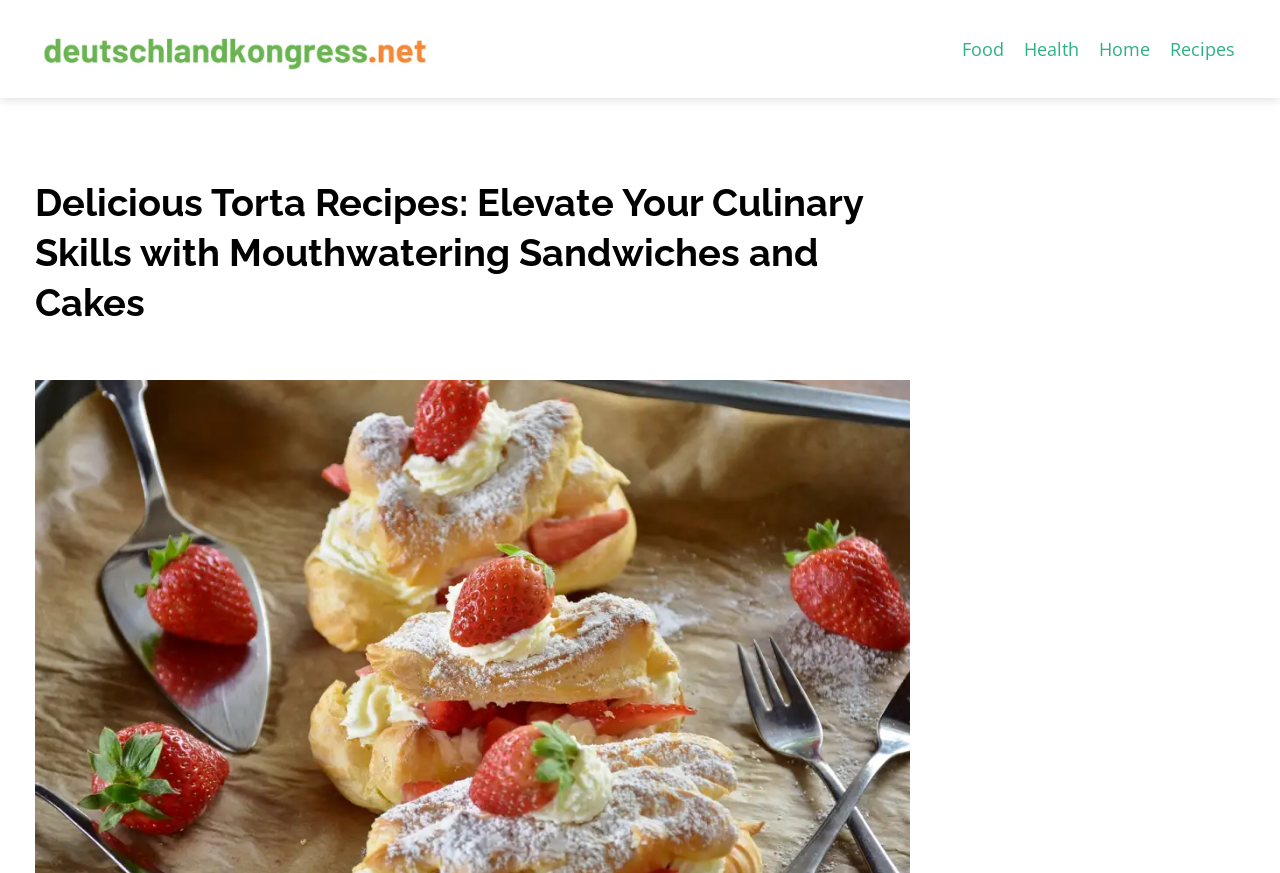What is the first word of the main heading?
Carefully analyze the image and provide a detailed answer to the question.

I looked at the main heading element, which is 'Delicious Torta Recipes: Elevate Your Culinary Skills with Mouthwatering Sandwiches and Cakes', and the first word is 'Delicious'.